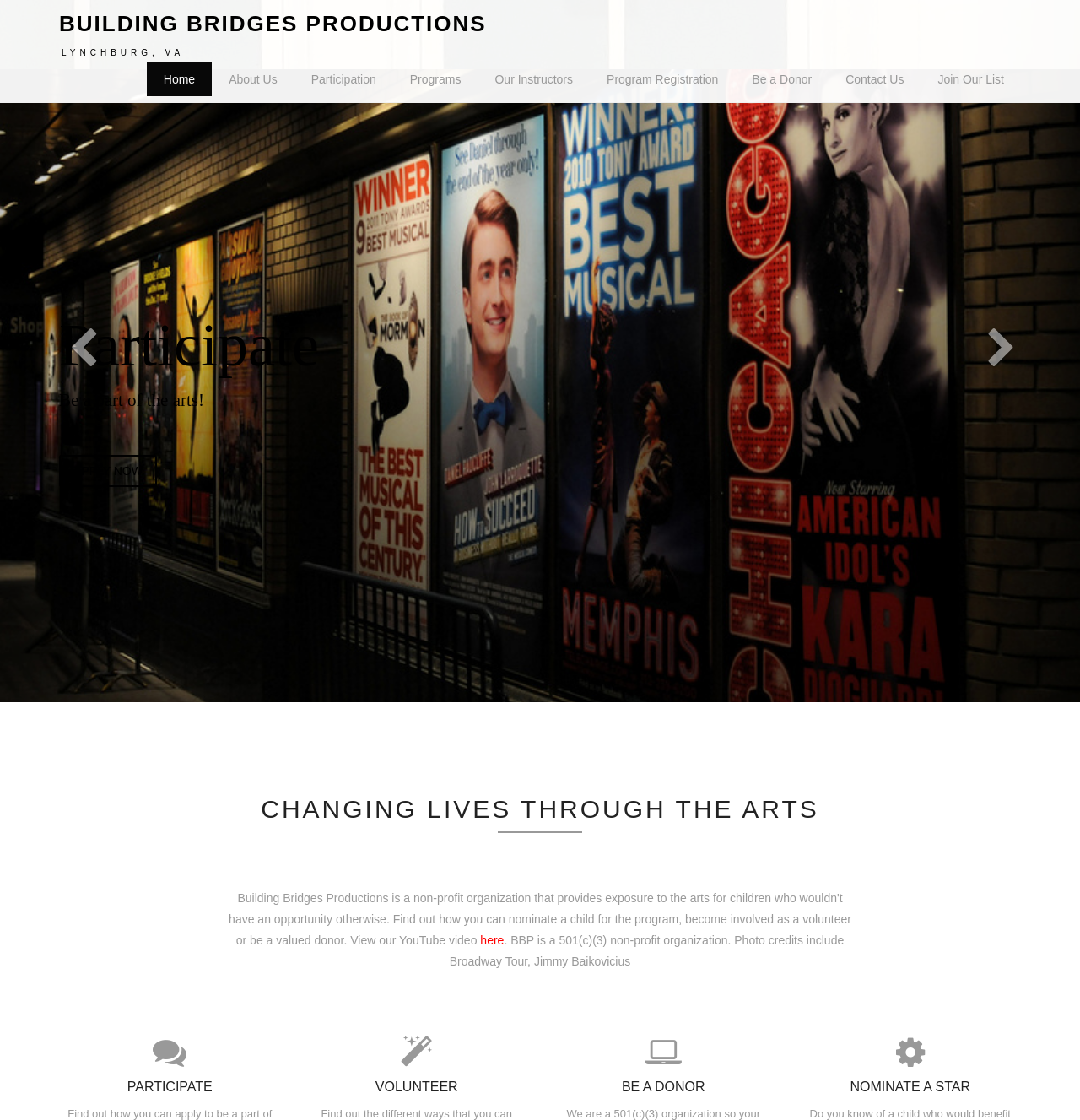Please provide a comprehensive answer to the question below using the information from the image: What type of organization is Building Bridges Productions?

I found this information in the footer of the page, where it is stated that 'BBP is a 501(c)(3) non-profit organization', indicating that Building Bridges Productions is a non-profit organization.